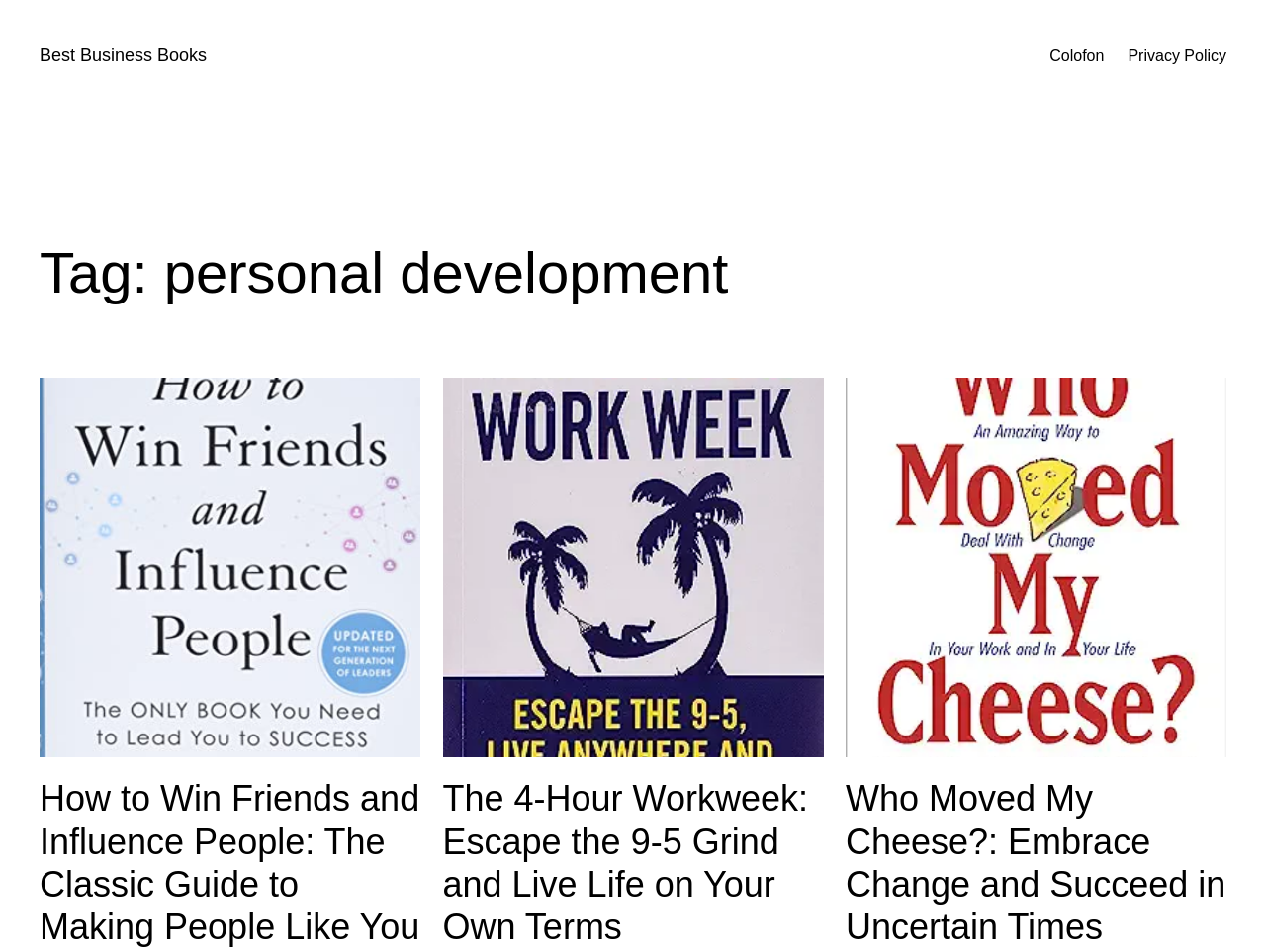Respond to the following question using a concise word or phrase: 
Are all book titles displayed with an image?

Yes